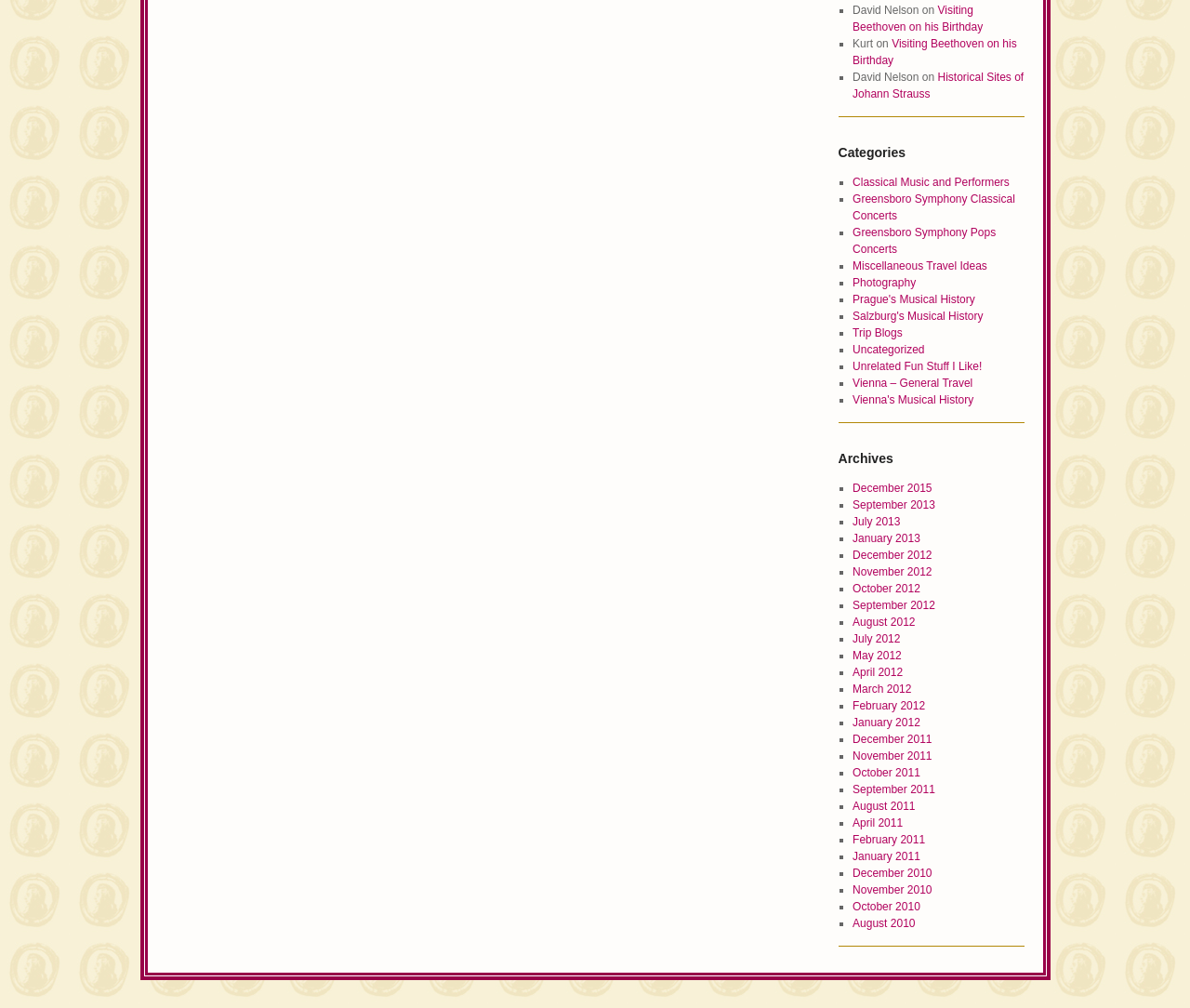Indicate the bounding box coordinates of the element that must be clicked to execute the instruction: "View this discussion on the web". The coordinates should be given as four float numbers between 0 and 1, i.e., [left, top, right, bottom].

None